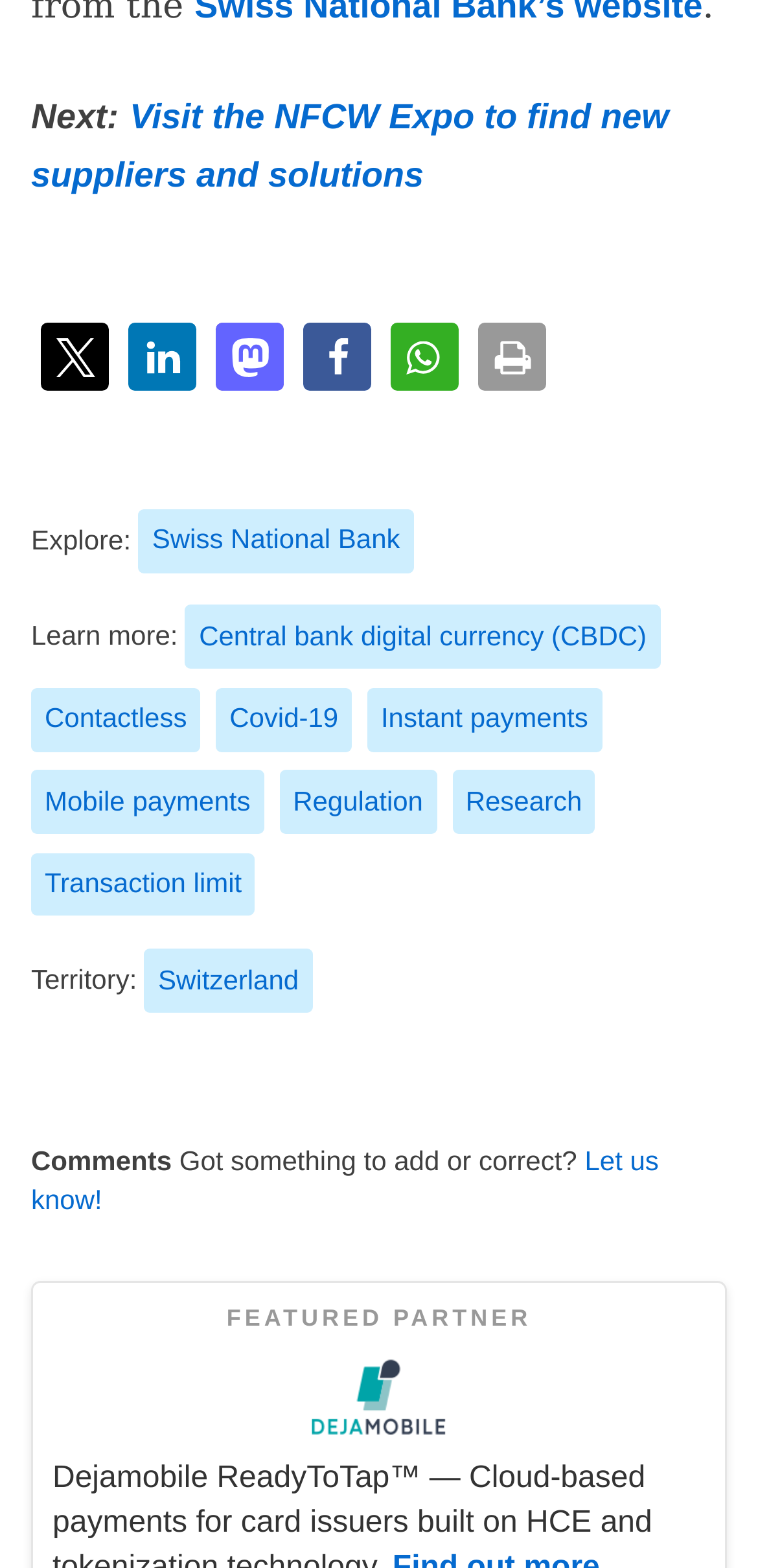Provide the bounding box coordinates for the area that should be clicked to complete the instruction: "Share on X".

[0.054, 0.205, 0.144, 0.249]